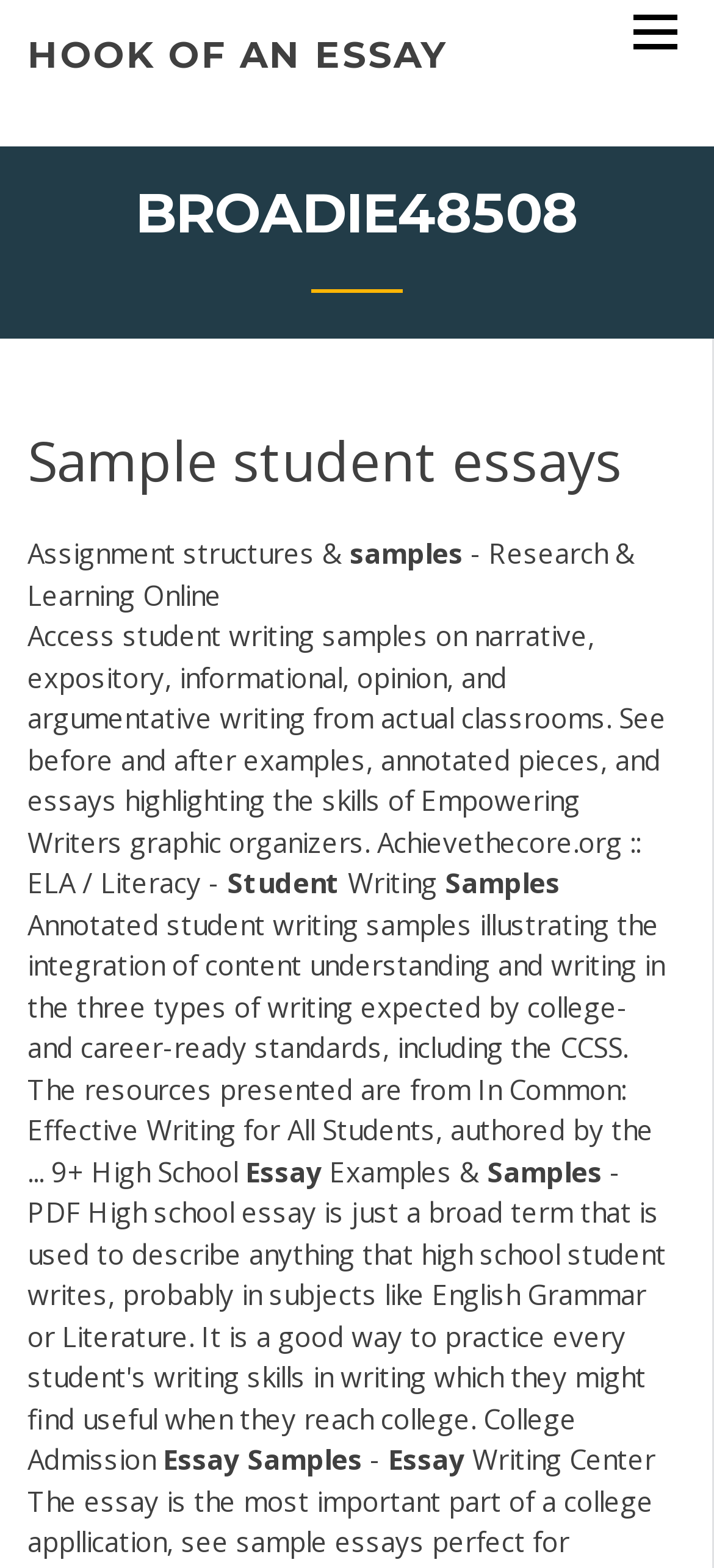Using the element description: "hook of an essay", determine the bounding box coordinates. The coordinates should be in the format [left, top, right, bottom], with values between 0 and 1.

[0.038, 0.021, 0.626, 0.049]